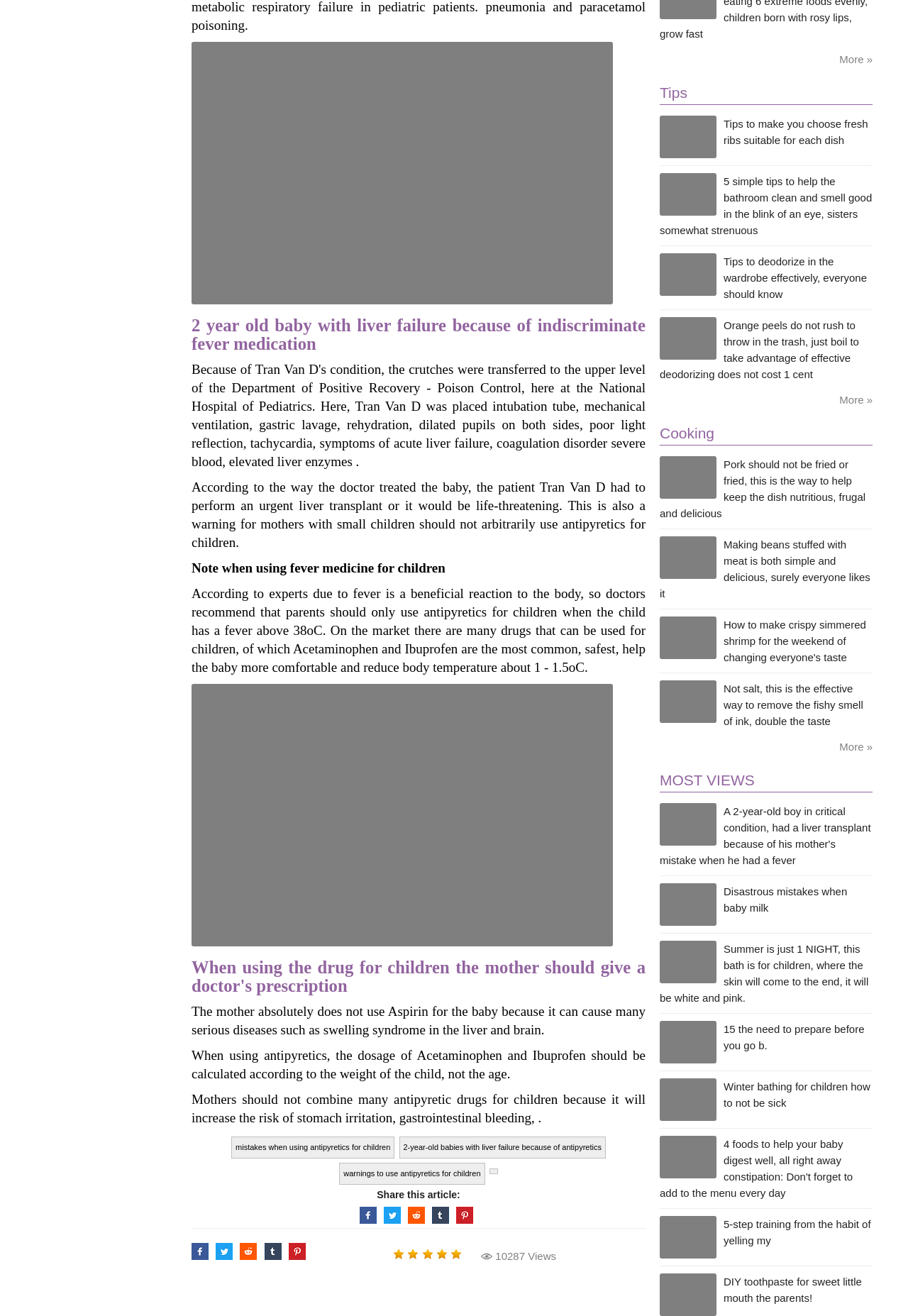Can you find the bounding box coordinates for the element that needs to be clicked to execute this instruction: "Click on the link 'A 2-year-old boy in critical condition, had a liver transplant because of his mother's mistake when he had a fever'"? The coordinates should be given as four float numbers between 0 and 1, i.e., [left, top, right, bottom].

[0.727, 0.605, 0.961, 0.665]